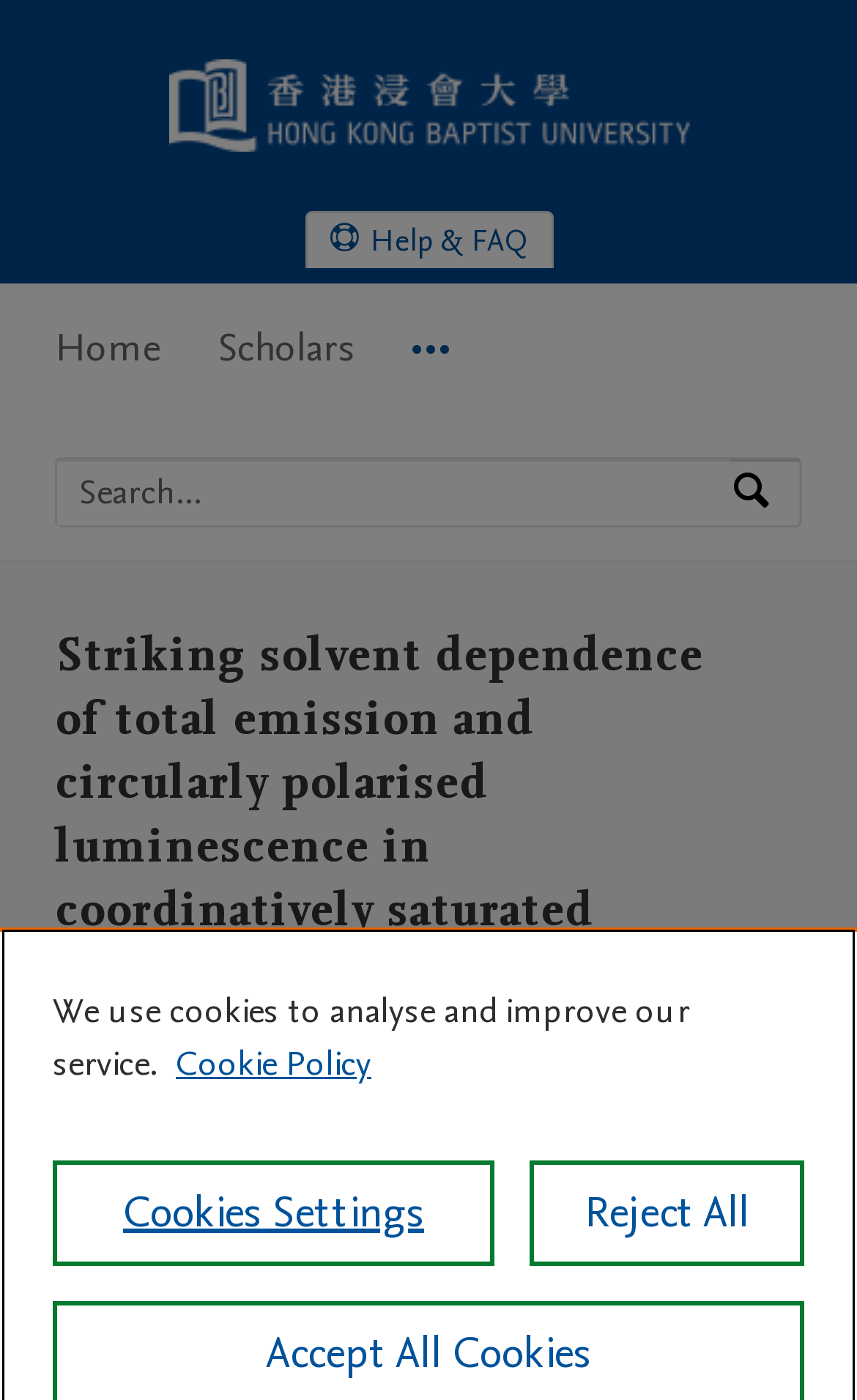Please locate the bounding box coordinates of the element's region that needs to be clicked to follow the instruction: "View more navigation options". The bounding box coordinates should be provided as four float numbers between 0 and 1, i.e., [left, top, right, bottom].

[0.479, 0.202, 0.526, 0.304]